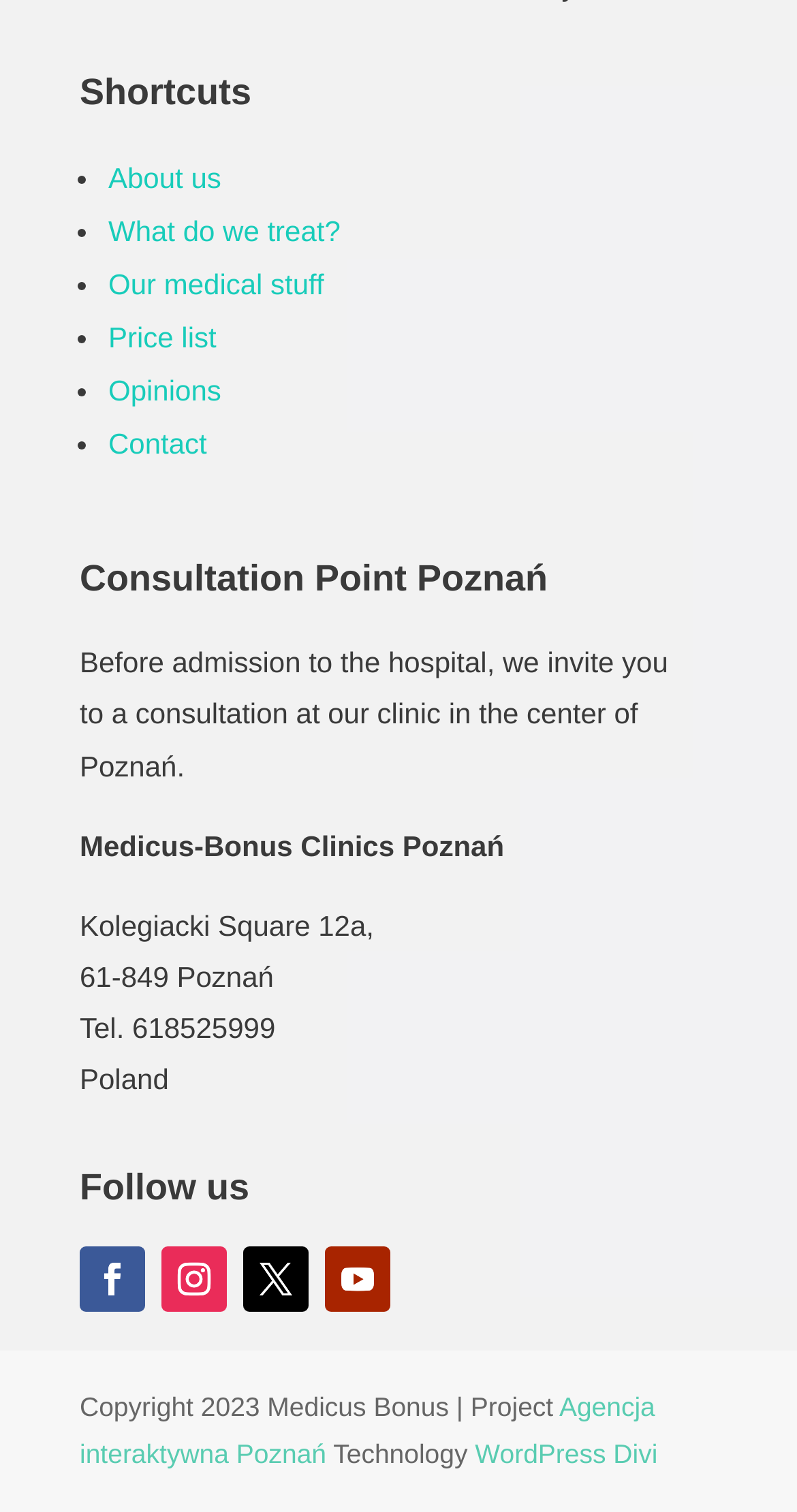What is the name of the clinic?
Please provide a single word or phrase as your answer based on the image.

Medicus-Bonus Clinics Poznań